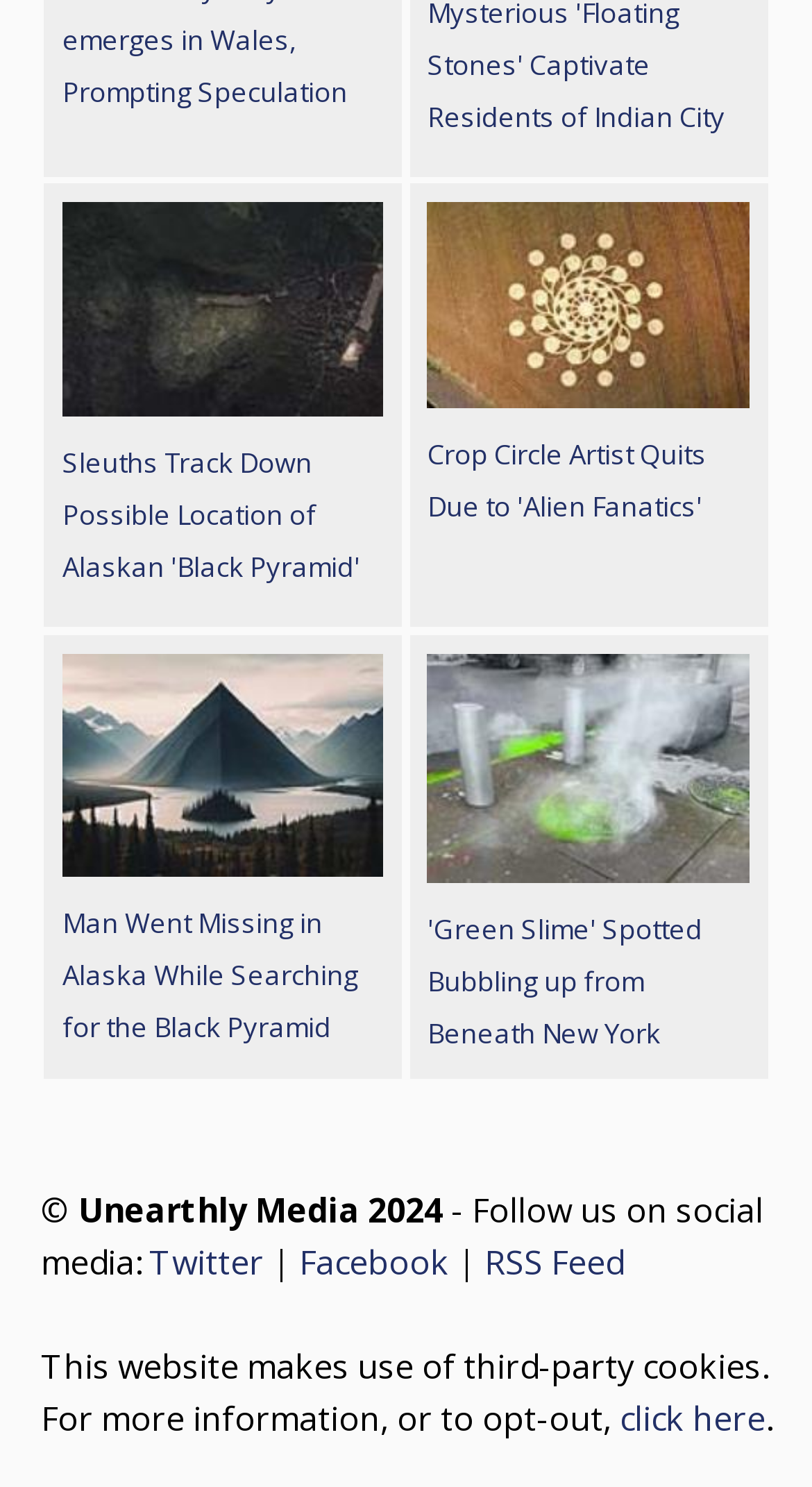Please identify the bounding box coordinates of the element I need to click to follow this instruction: "View the Crop Circle Artist story".

[0.504, 0.124, 0.945, 0.422]